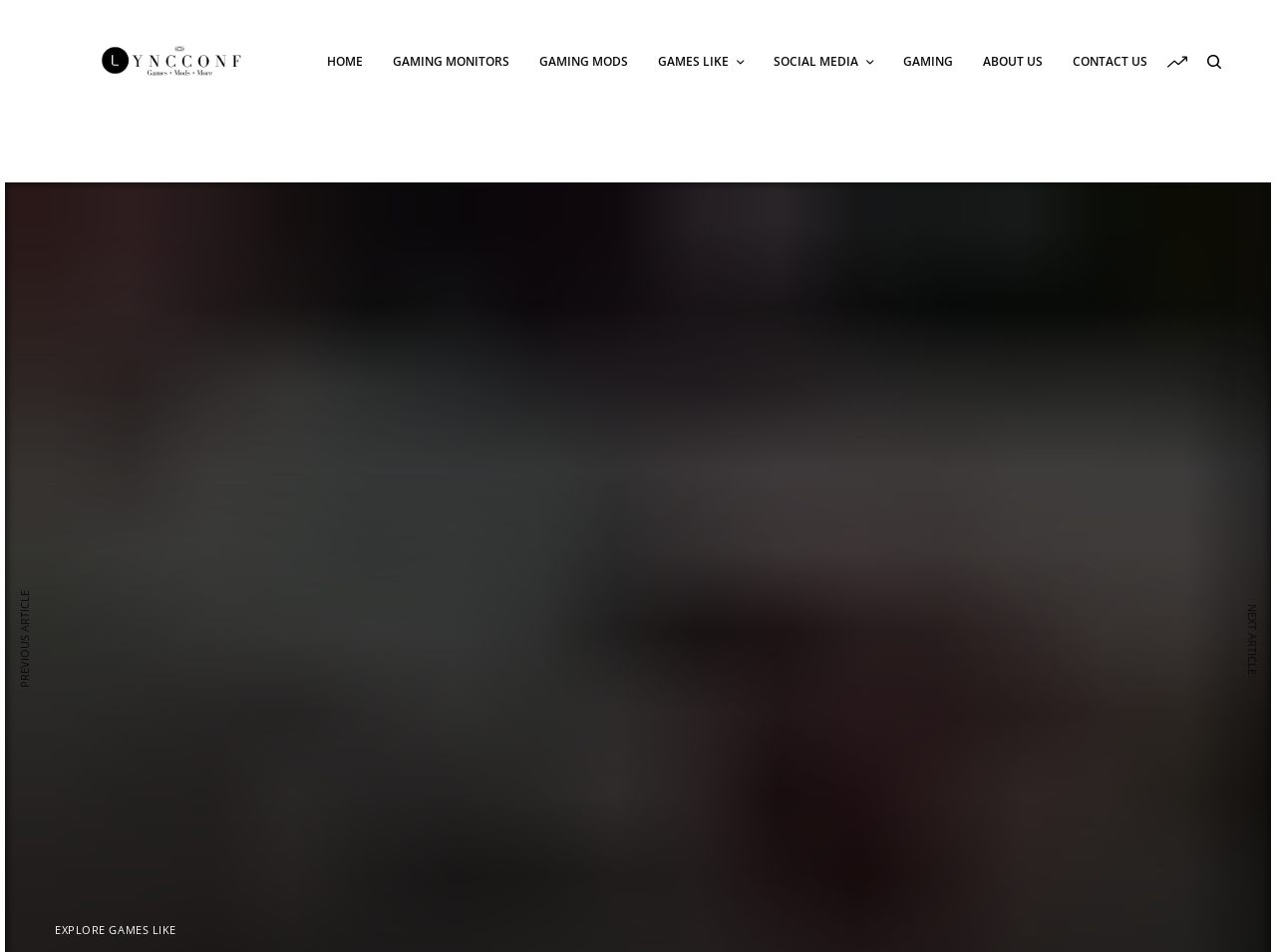Identify the bounding box coordinates of the region that should be clicked to execute the following instruction: "go to home page".

[0.256, 0.0, 0.284, 0.129]